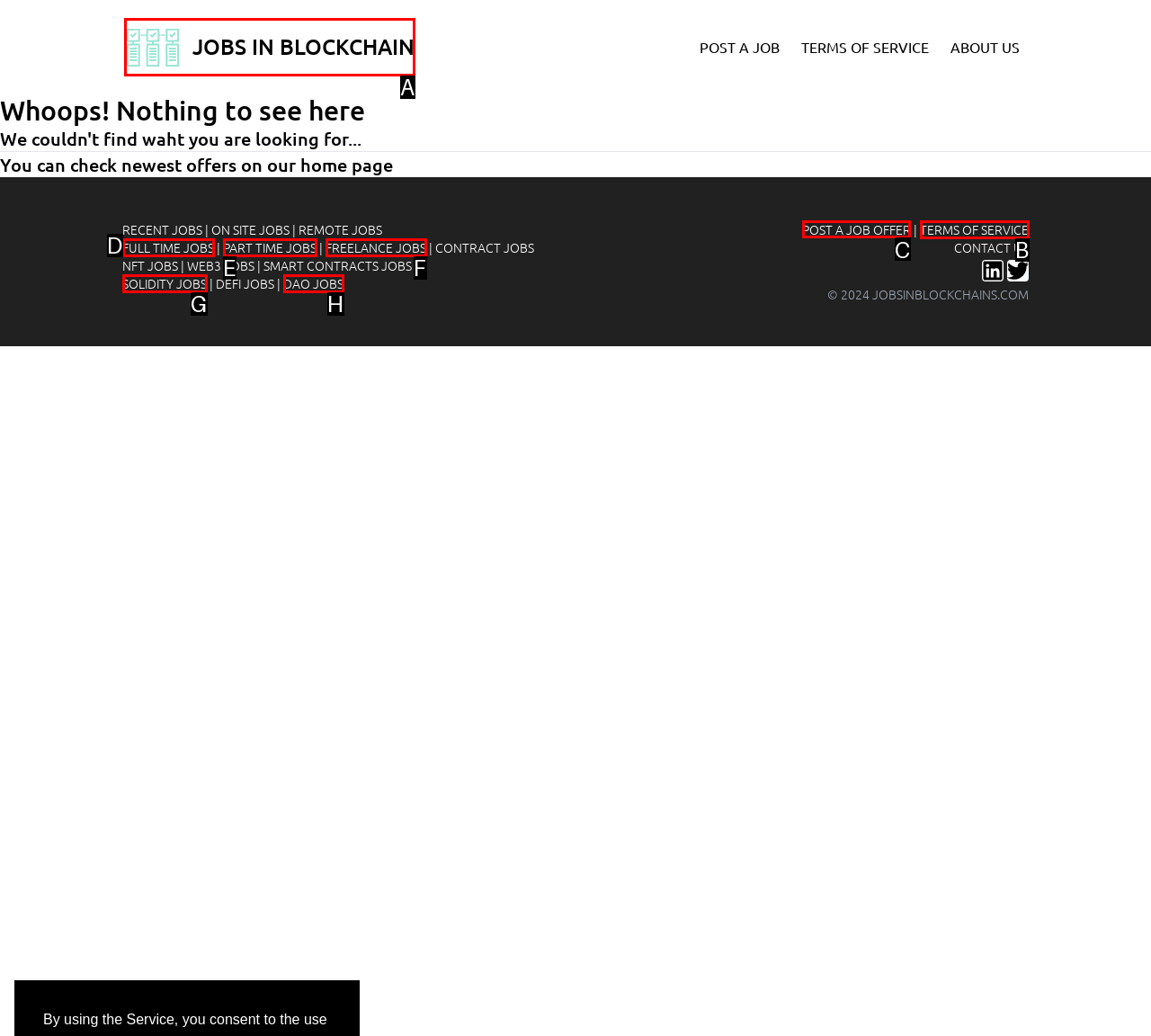Select the appropriate HTML element to click on to finish the task: Click on the 'POST A JOB OFFER' link.
Answer with the letter corresponding to the selected option.

C